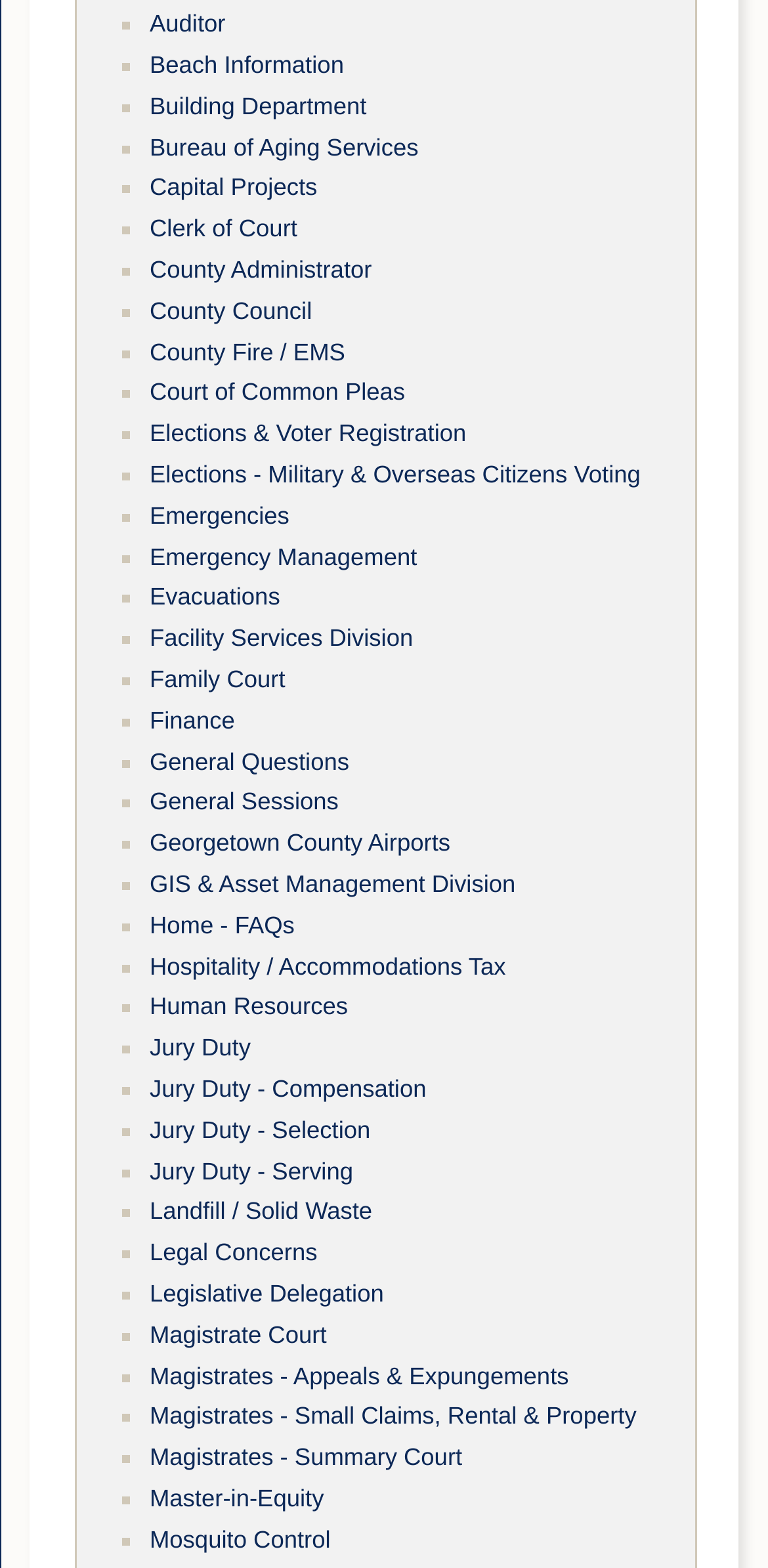Locate the bounding box coordinates of the item that should be clicked to fulfill the instruction: "Access County Council page".

[0.195, 0.189, 0.406, 0.207]